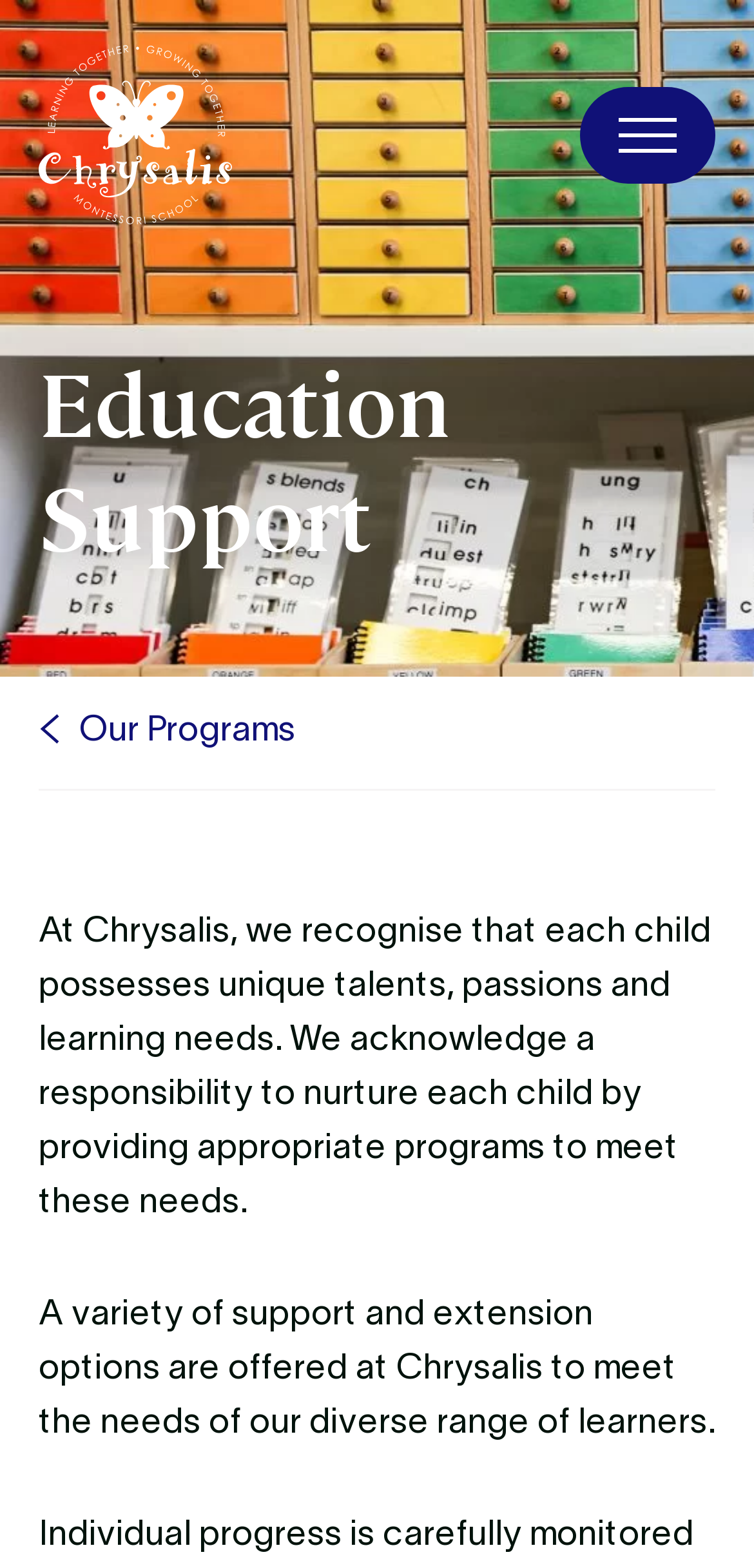What is the focus of Chrysalis' programs?
Answer the question with as much detail as possible.

The text 'We acknowledge a responsibility to nurture each child by providing appropriate programs to meet these needs...' suggests that the focus of Chrysalis' programs is to meet the individual needs of each child, rather than following a one-size-fits-all approach.